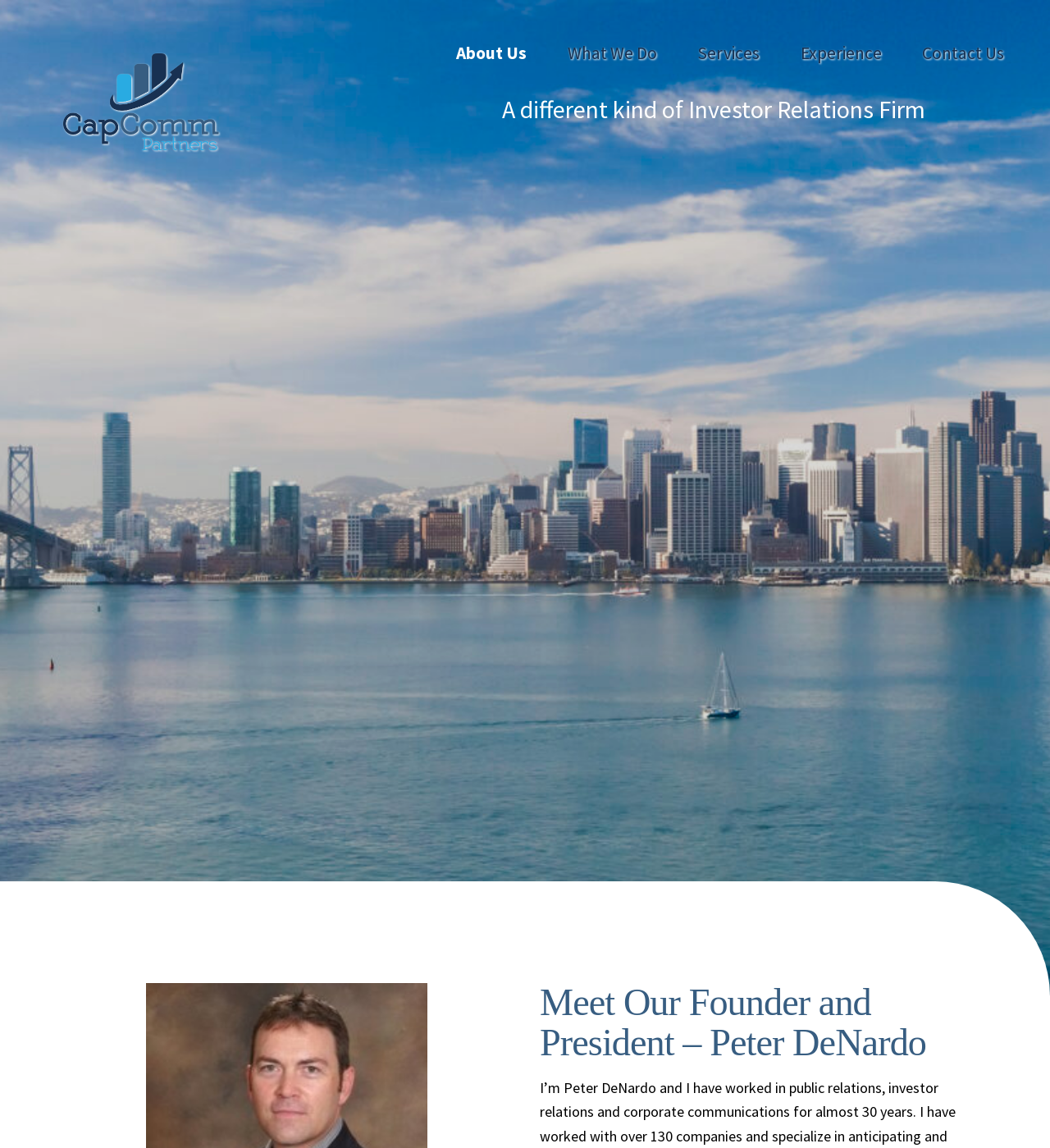Please provide a comprehensive response to the question below by analyzing the image: 
How many links are there in the main navigation menu?

The main navigation menu has five links: 'About Us', 'What We Do', 'Services', 'Experience', and 'Contact Us'. I counted the links by looking at the navigation menu at the top of the webpage.